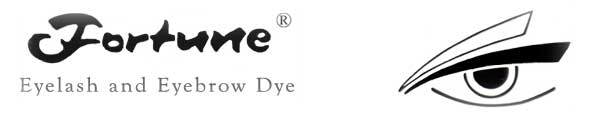What is the product's purpose?
Use the information from the screenshot to give a comprehensive response to the question.

The tagline 'Eyelash and Eyebrow Dye' accompanies the brand name, highlighting the product's focus on enhancing beauty through eye cosmetics.